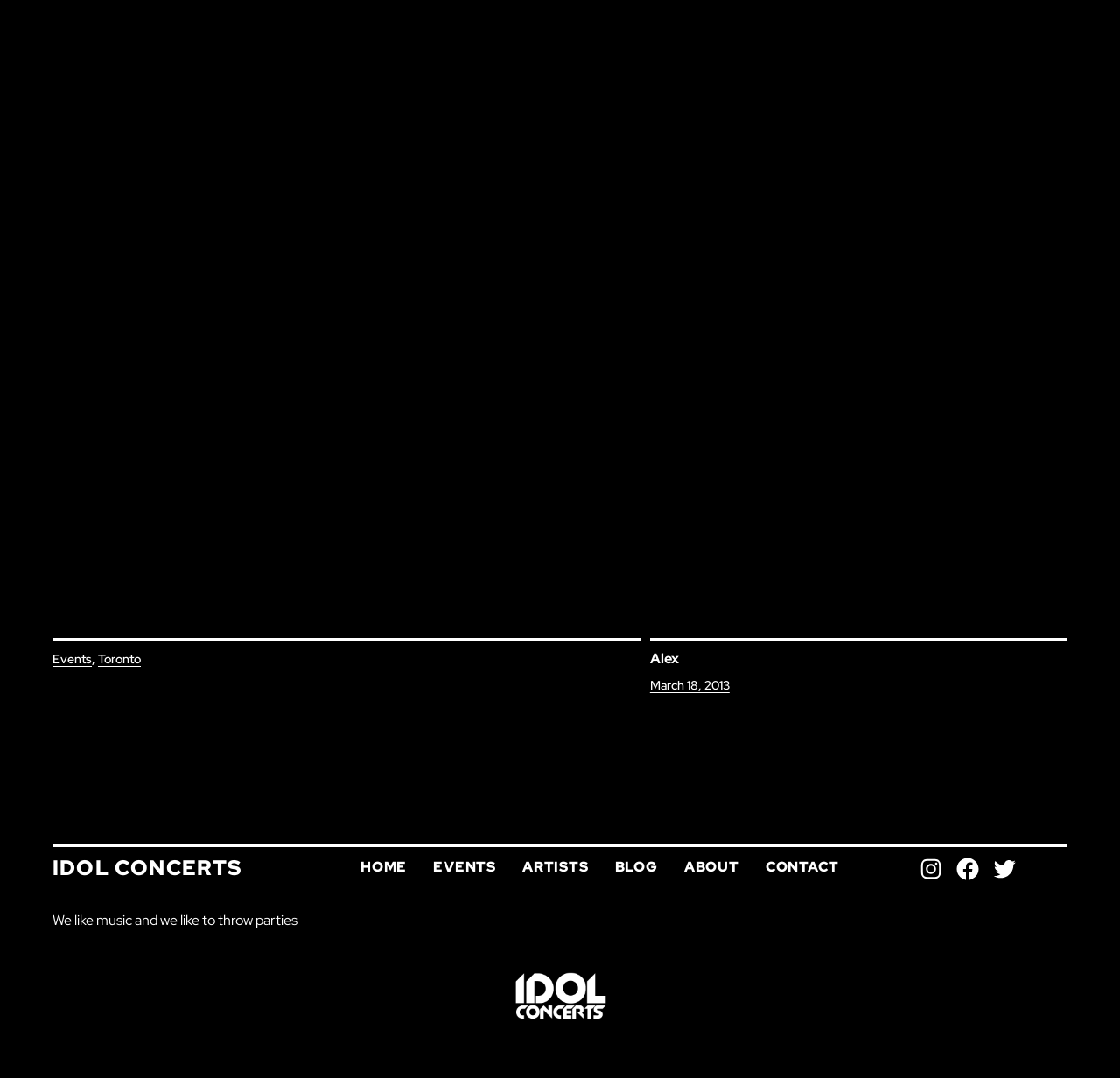Highlight the bounding box coordinates of the element you need to click to perform the following instruction: "Explore March 18, 2013."

[0.58, 0.628, 0.651, 0.643]